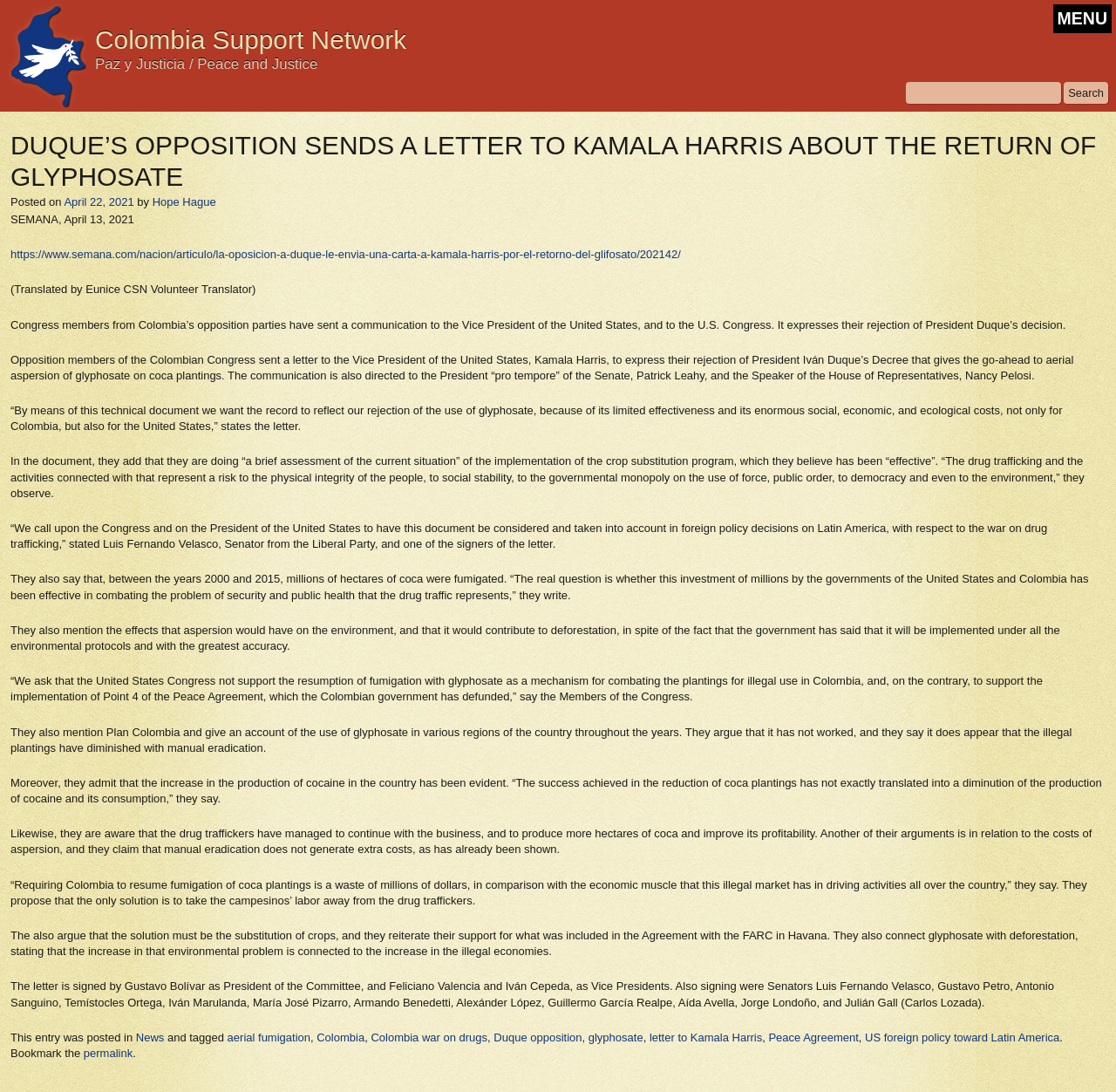Please specify the bounding box coordinates of the clickable section necessary to execute the following command: "Click the permalink".

[0.075, 0.958, 0.119, 0.97]